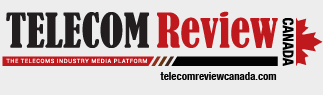What is the role of Telecom Review Canada?
Refer to the image and give a detailed answer to the query.

The tagline 'THE TELECOMS INDUSTRY MEDIA PLATFORM' emphasizes its role as a key resource for news and insights related to telecommunications, which implies that Telecom Review Canada provides valuable information and analysis to its audience.